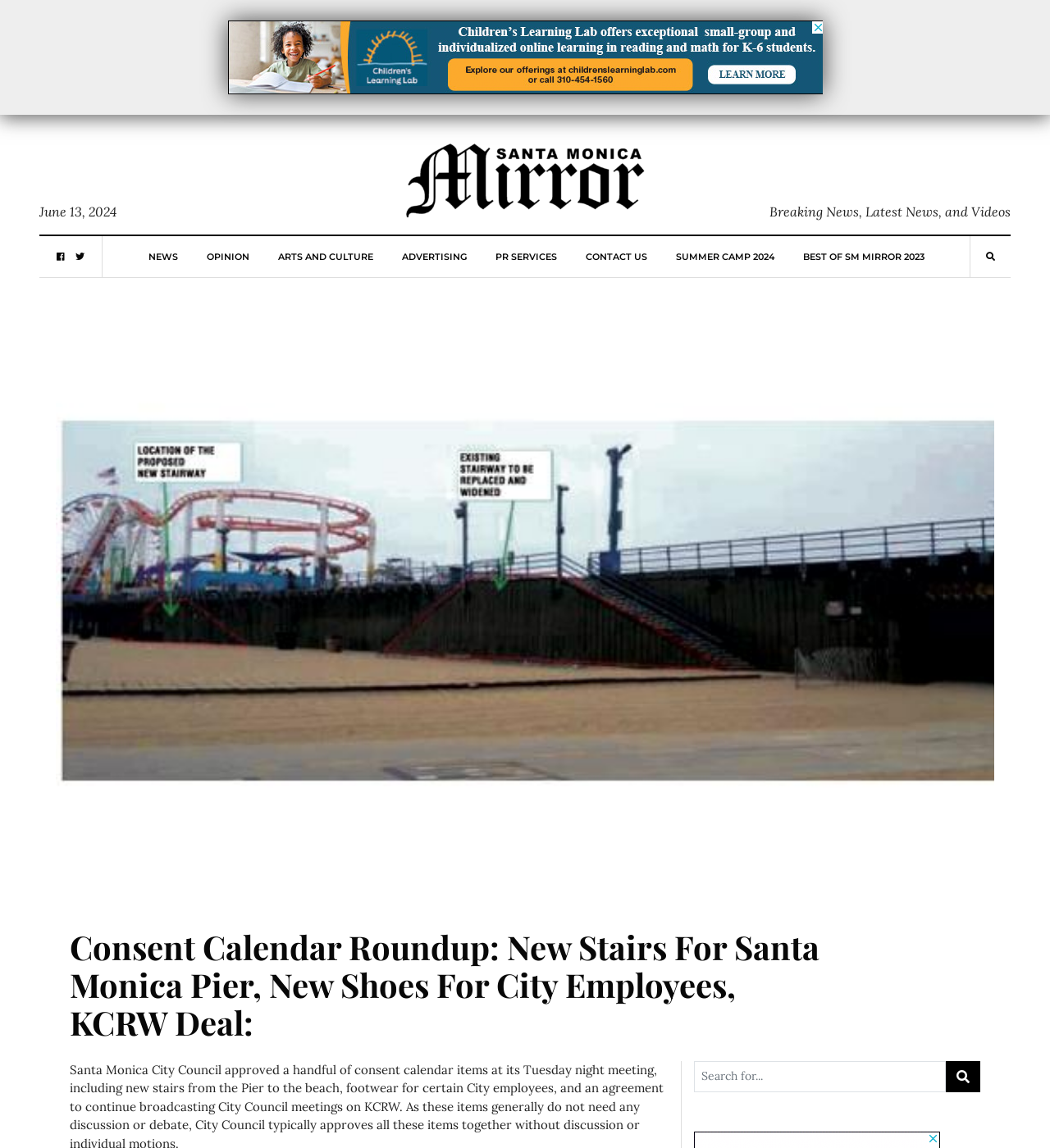Pinpoint the bounding box coordinates of the clickable element needed to complete the instruction: "Search for something". The coordinates should be provided as four float numbers between 0 and 1: [left, top, right, bottom].

[0.661, 0.924, 0.901, 0.951]